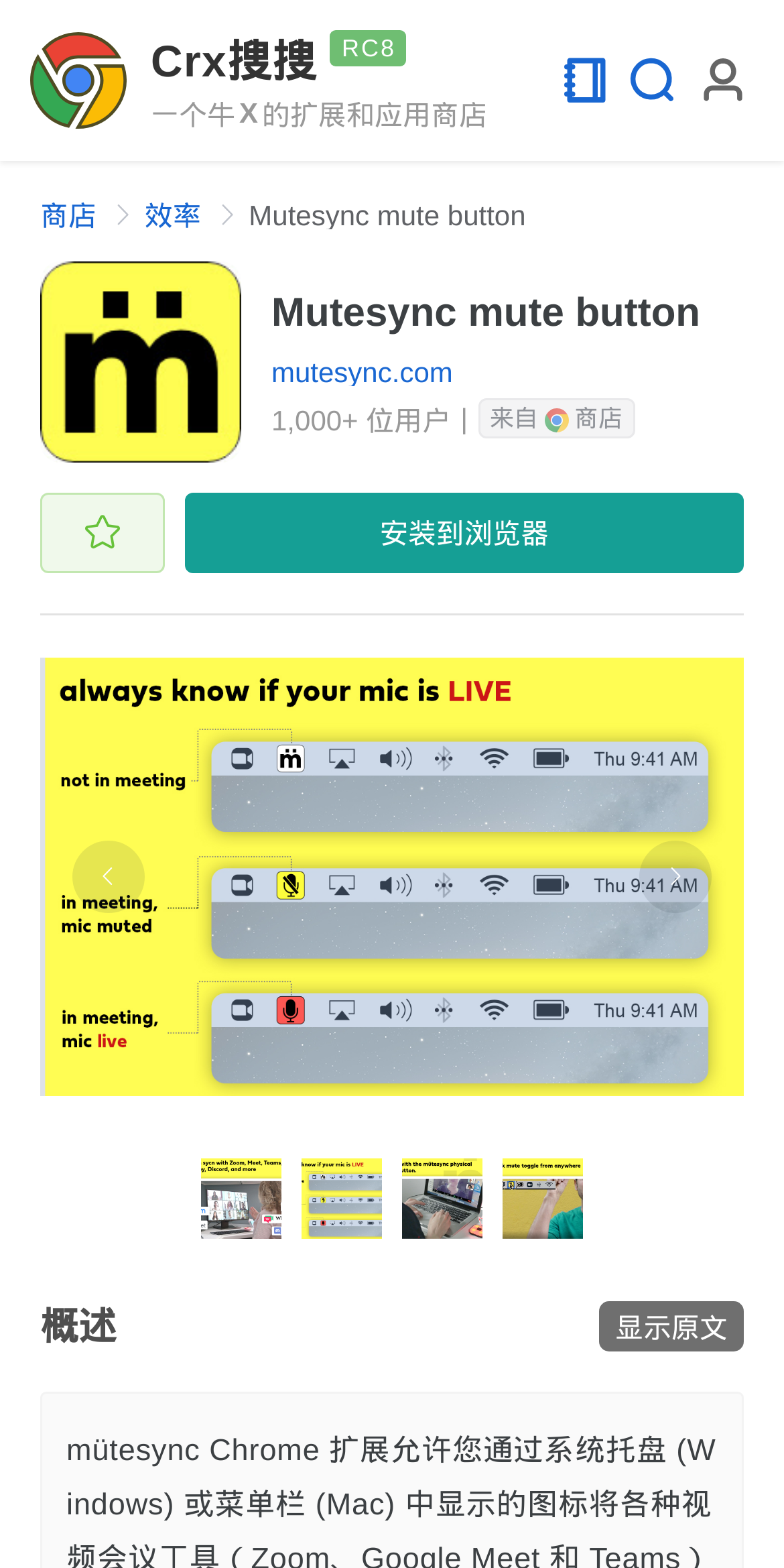Please identify the bounding box coordinates of the clickable element to fulfill the following instruction: "Visit the 'mutesync.com' website". The coordinates should be four float numbers between 0 and 1, i.e., [left, top, right, bottom].

[0.346, 0.228, 0.578, 0.246]